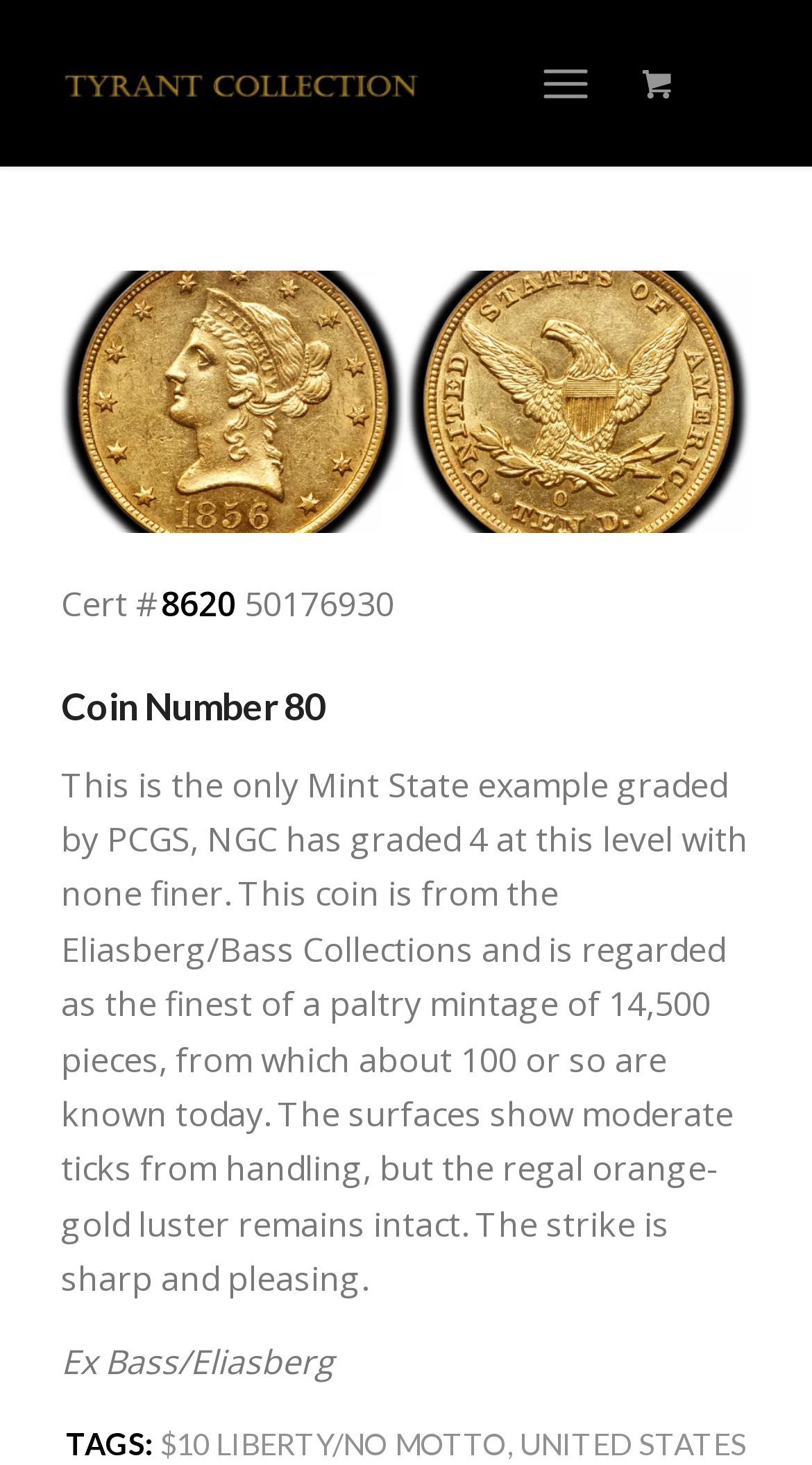Please examine the image and answer the question with a detailed explanation:
How many coins are known today from this mintage?

I found the answer by reading the coin description, which says 'from which about 100 or so are known today'.